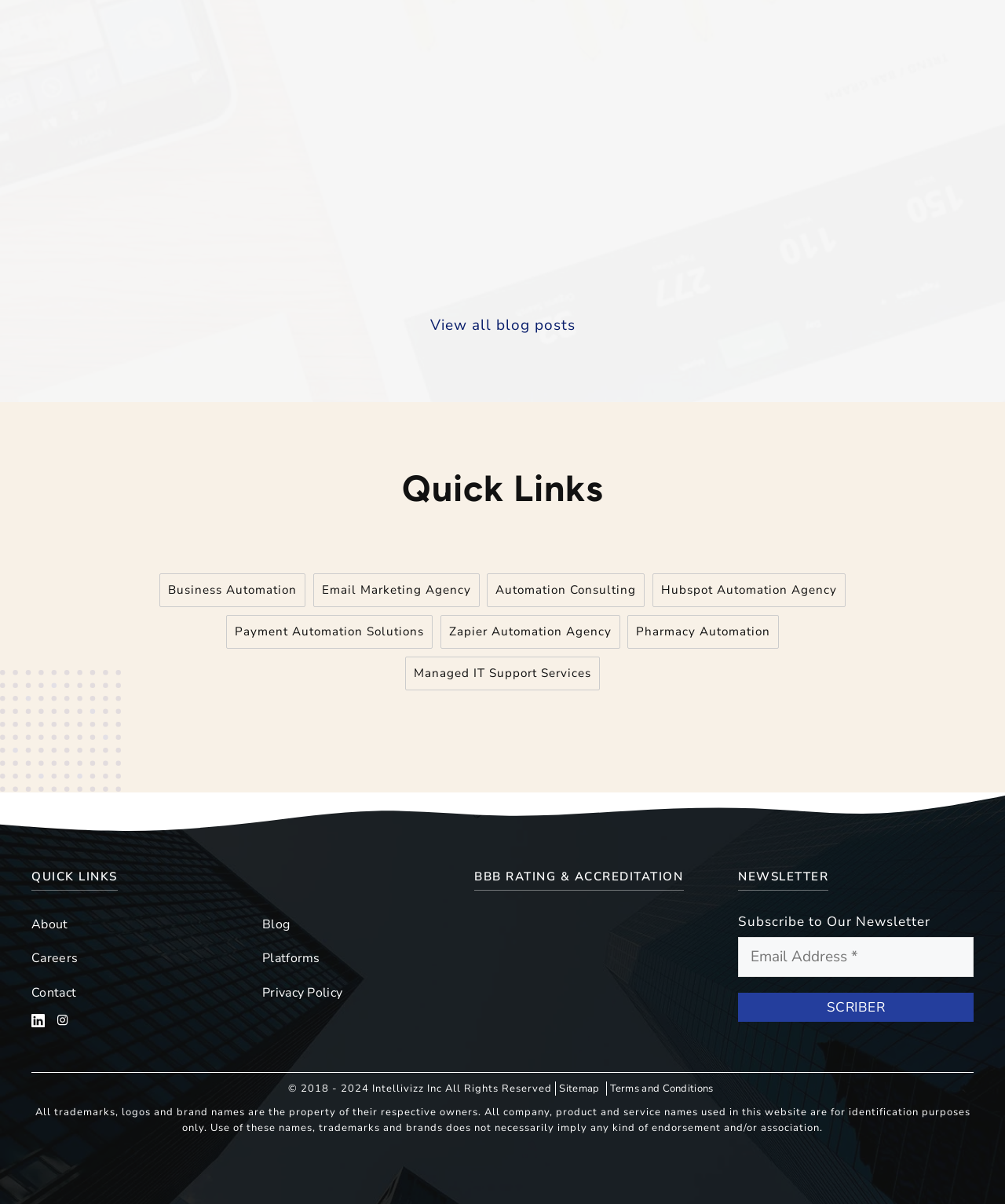Could you specify the bounding box coordinates for the clickable section to complete the following instruction: "Explore Business Automation services"?

[0.167, 0.48, 0.296, 0.501]